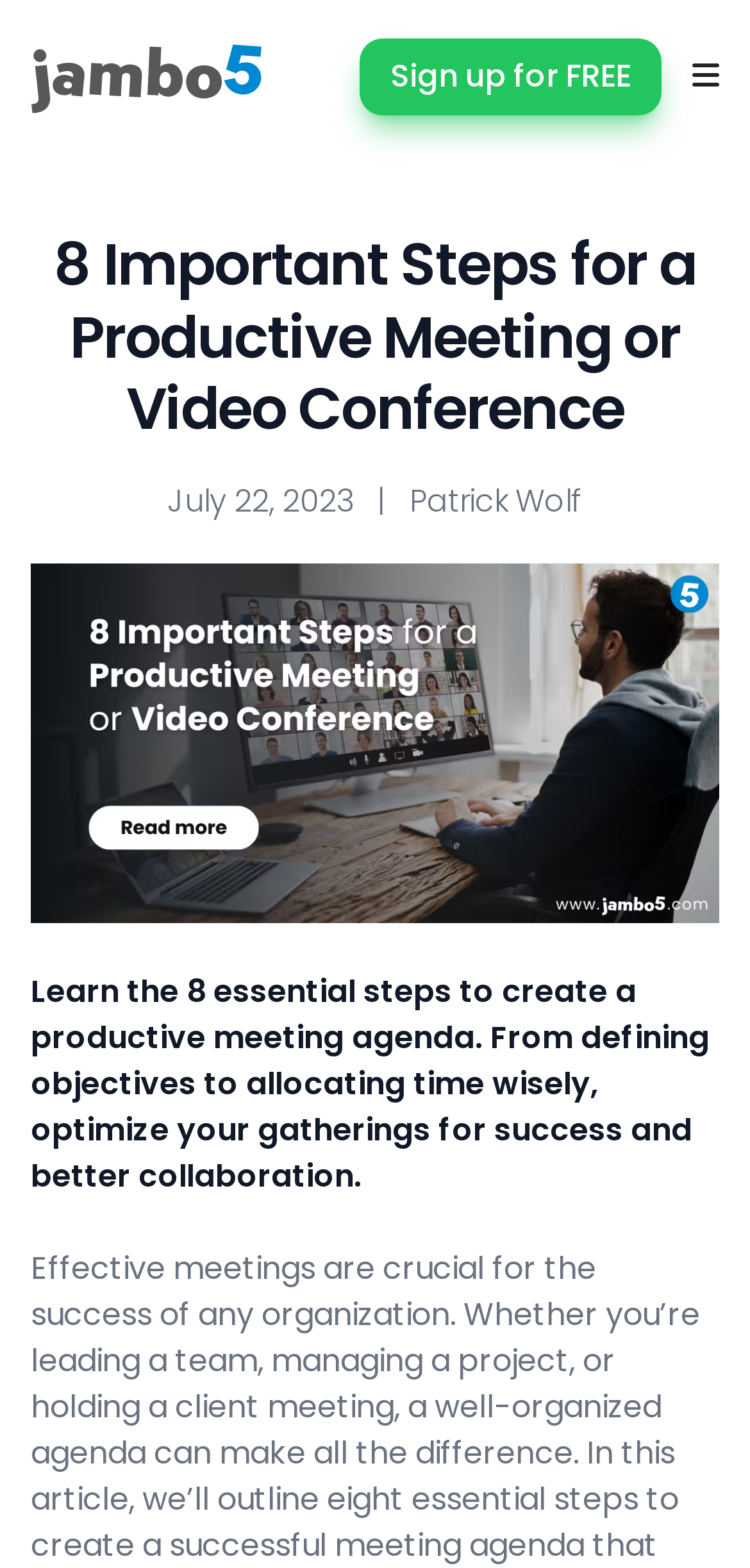What is the author of the article?
Please provide a single word or phrase as your answer based on the screenshot.

Patrick Wolf